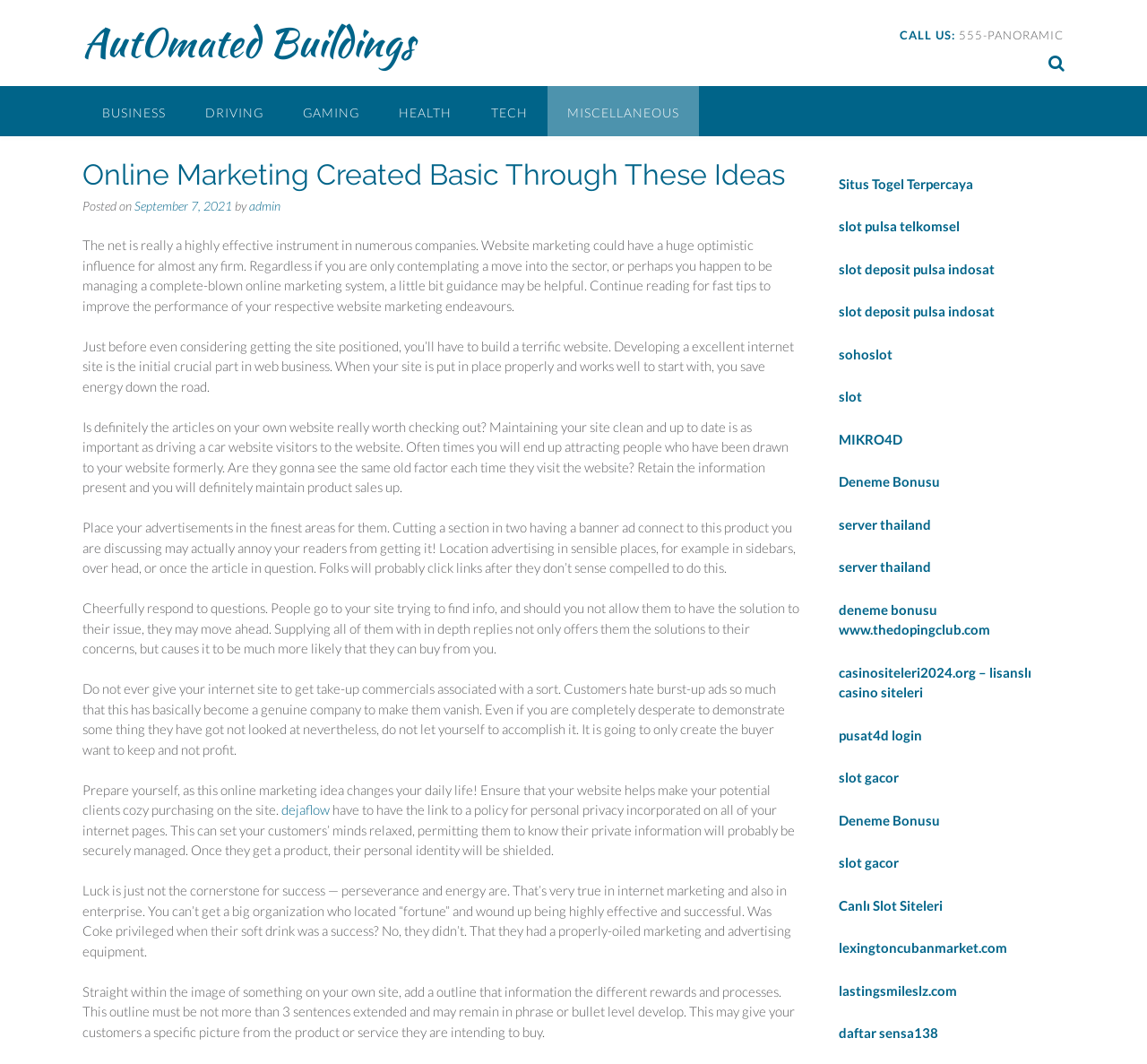Determine the main headline from the webpage and extract its text.

Online Marketing Created Basic Through These Ideas